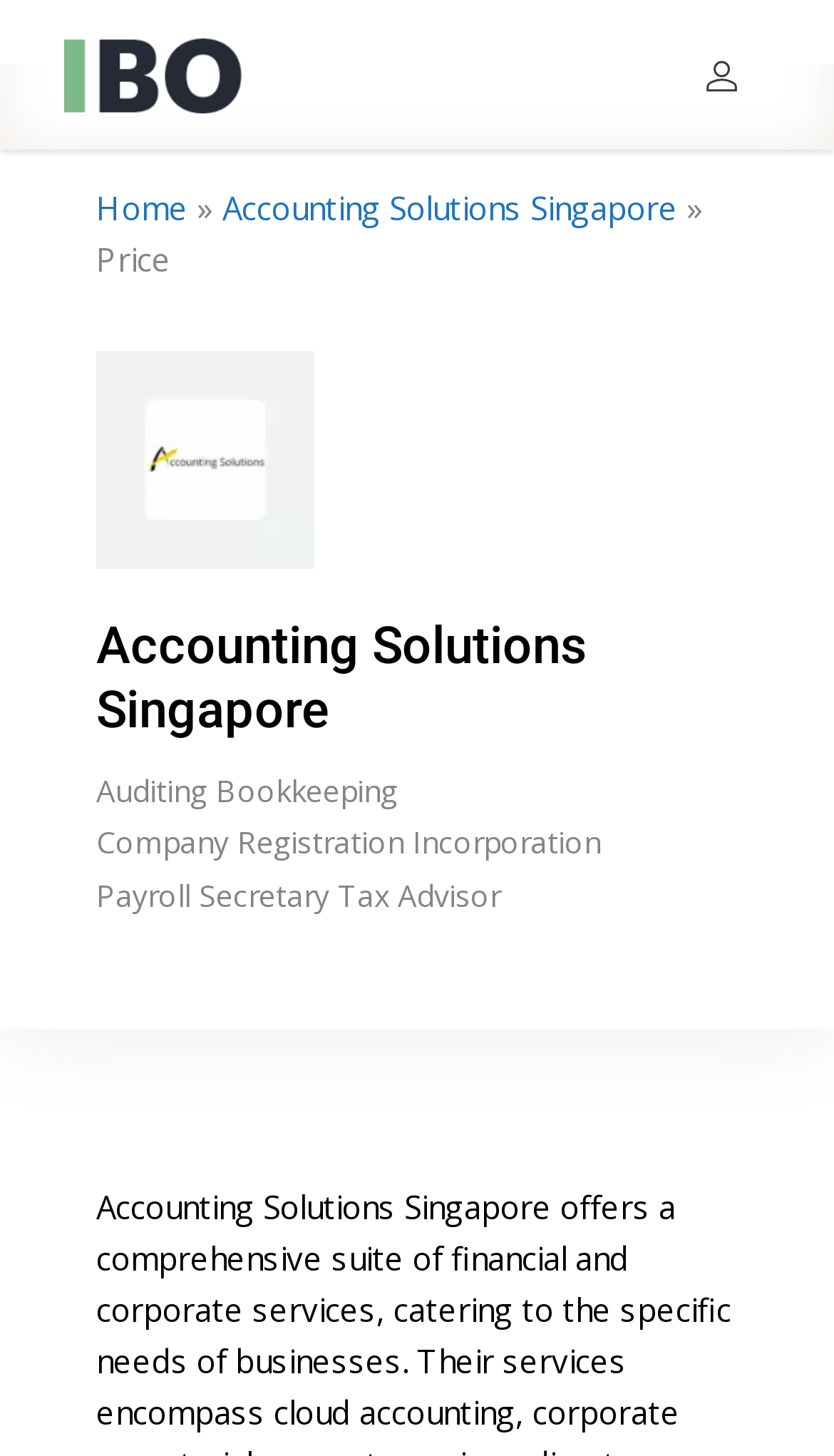From the details in the image, provide a thorough response to the question: What is the logo of the company?

The logo is located at the top left corner of the webpage, and it is an image with the text 'Accounting Solutions Singapore Company' written on it.